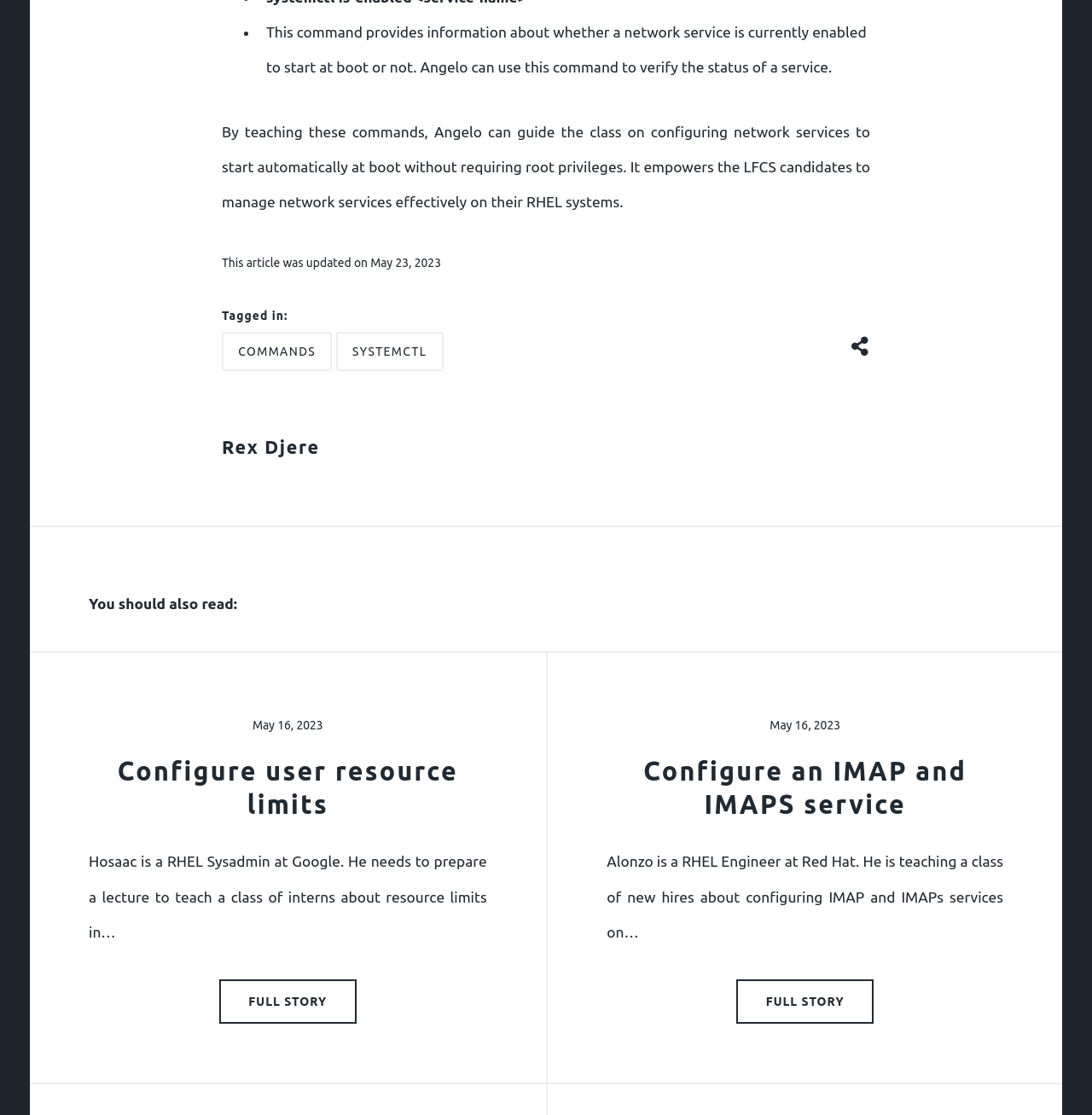Locate the bounding box coordinates of the segment that needs to be clicked to meet this instruction: "Get ready to help make a change".

None